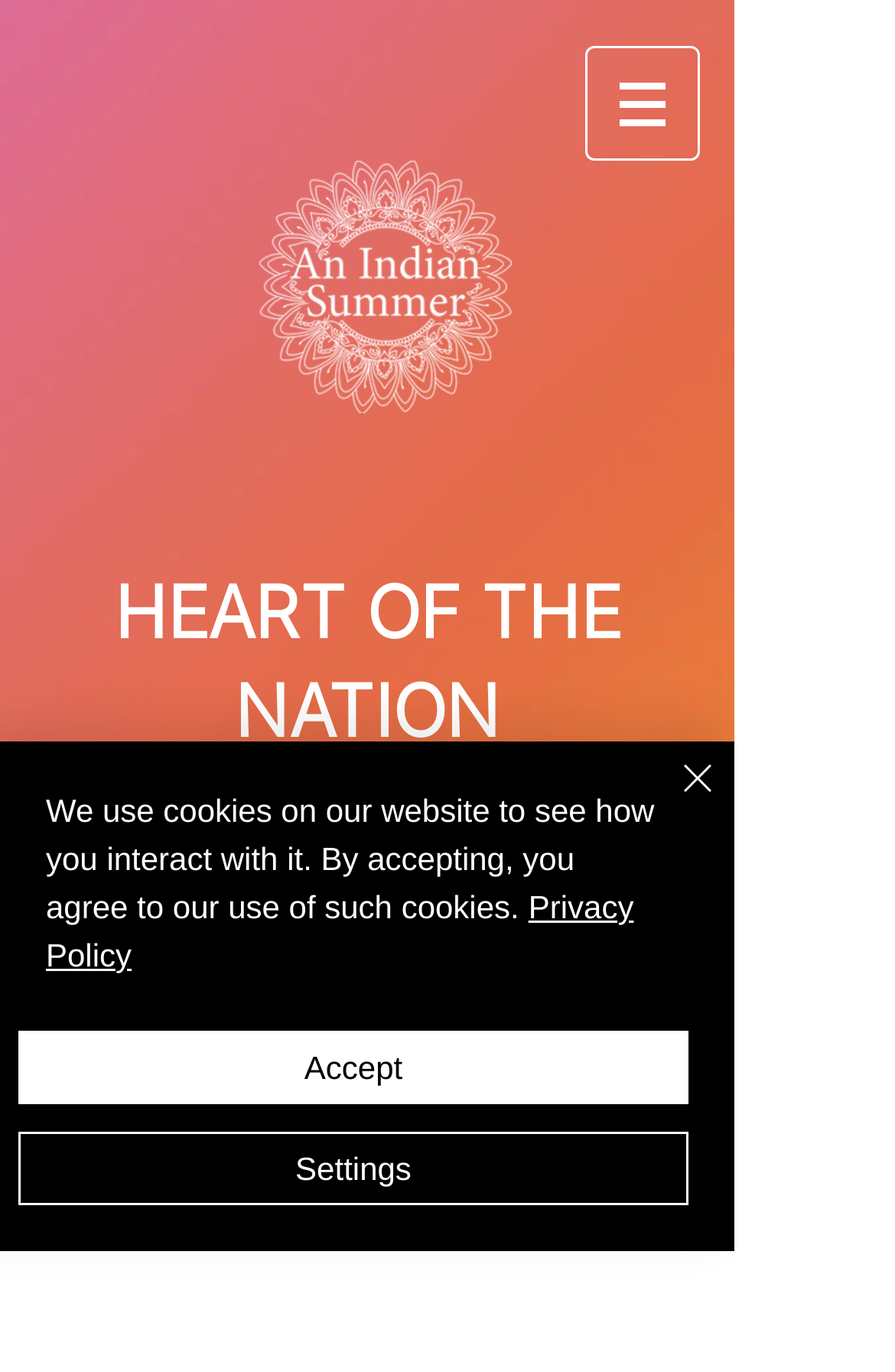Identify the bounding box coordinates for the UI element described as follows: "Privacy Policy". Ensure the coordinates are four float numbers between 0 and 1, formatted as [left, top, right, bottom].

[0.051, 0.648, 0.708, 0.709]